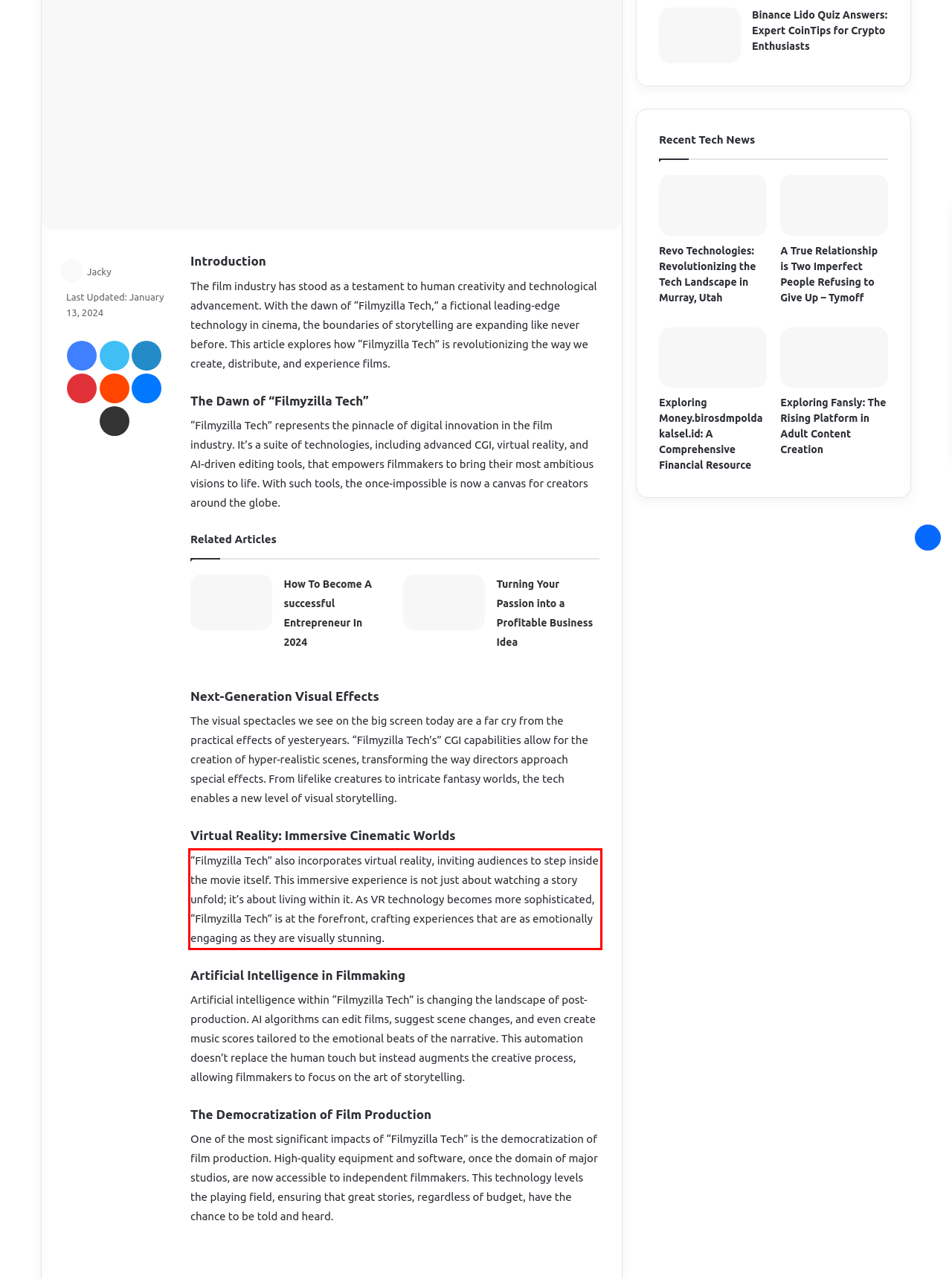Examine the screenshot of the webpage, locate the red bounding box, and generate the text contained within it.

“Filmyzilla Tech” also incorporates virtual reality, inviting audiences to step inside the movie itself. This immersive experience is not just about watching a story unfold; it’s about living within it. As VR technology becomes more sophisticated, “Filmyzilla Tech” is at the forefront, crafting experiences that are as emotionally engaging as they are visually stunning.